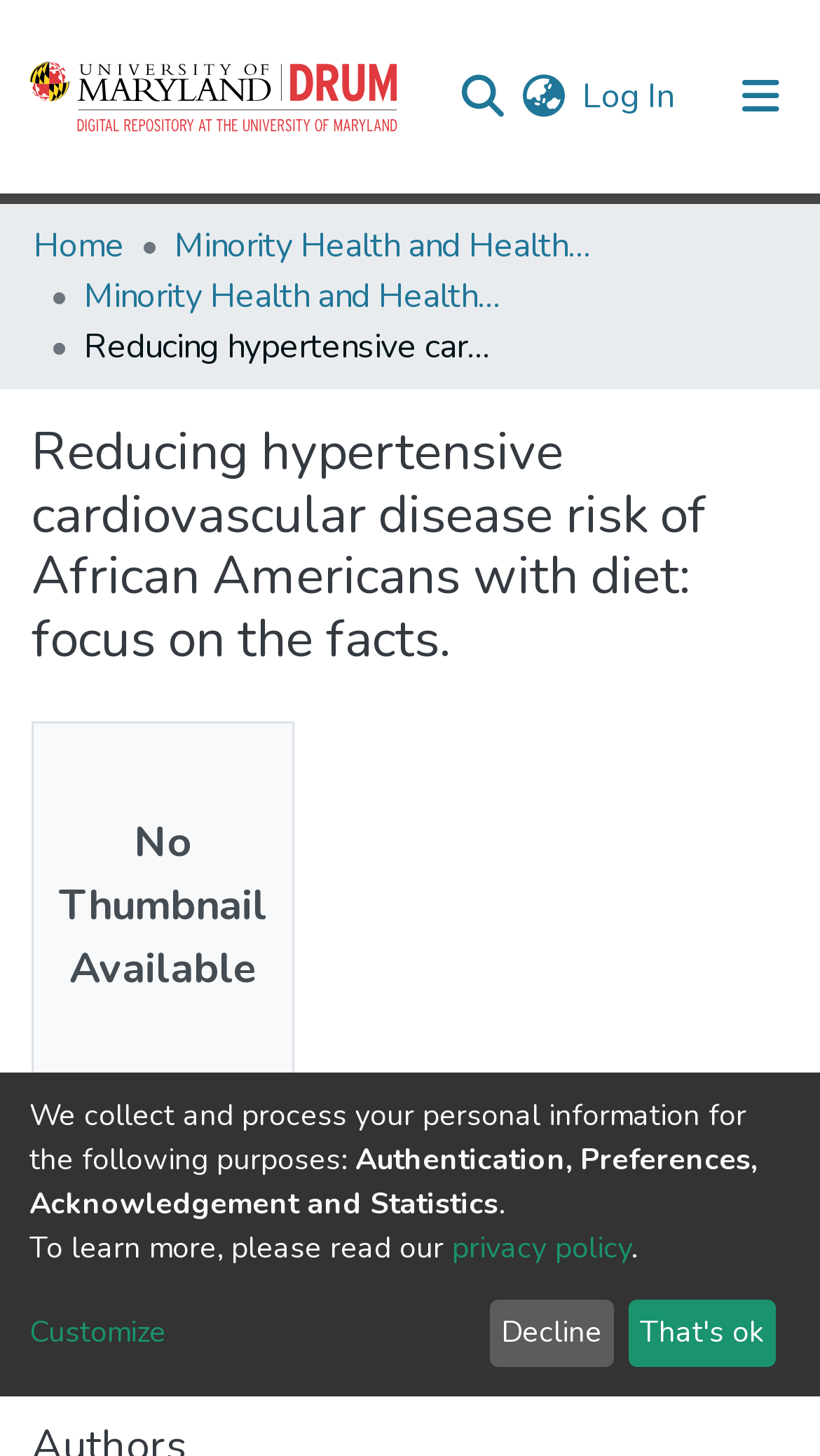Determine the bounding box coordinates of the clickable element to complete this instruction: "Switch language". Provide the coordinates in the format of four float numbers between 0 and 1, [left, top, right, bottom].

[0.631, 0.049, 0.695, 0.084]